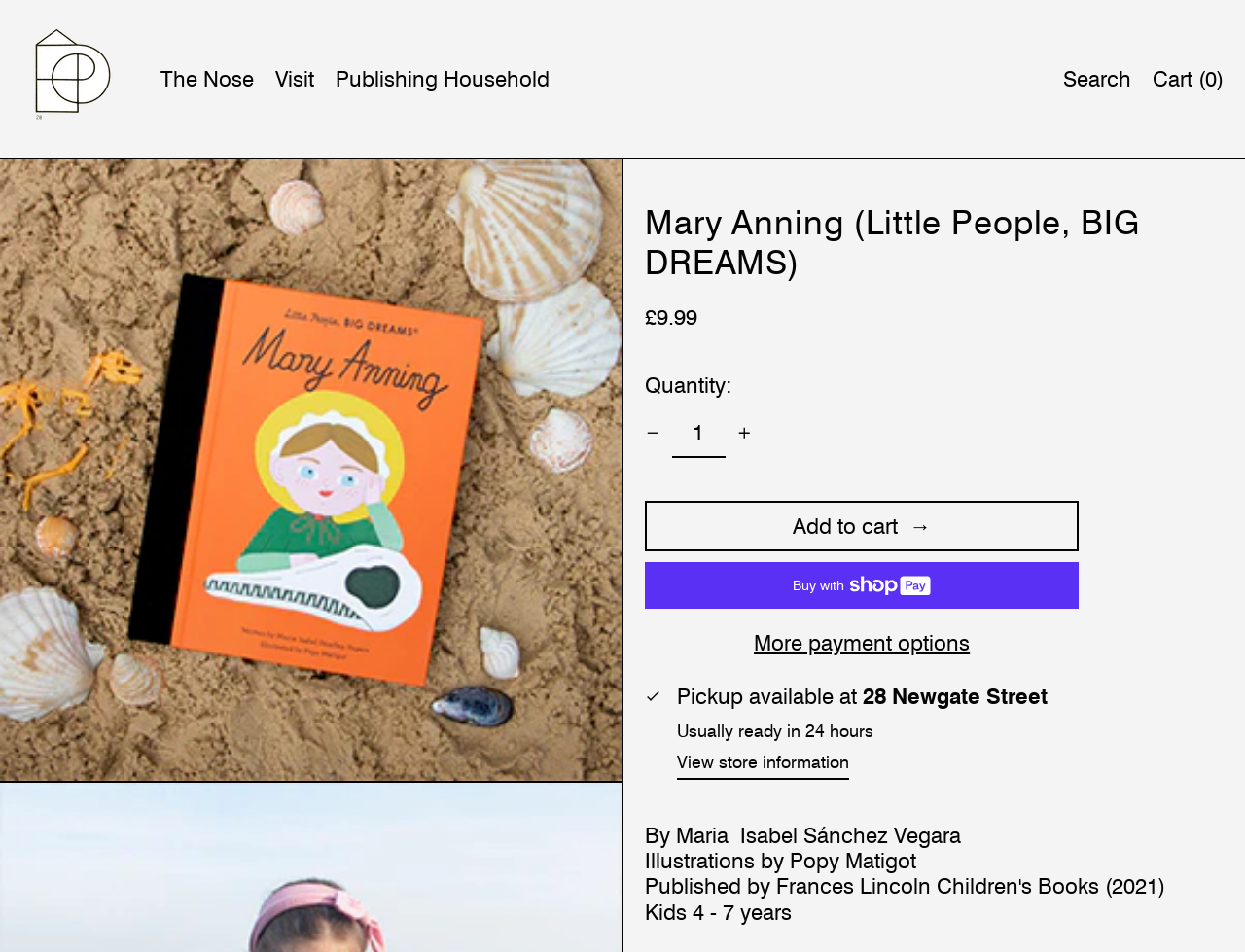Determine the bounding box coordinates of the element that should be clicked to execute the following command: "Add to cart".

[0.518, 0.526, 0.867, 0.579]